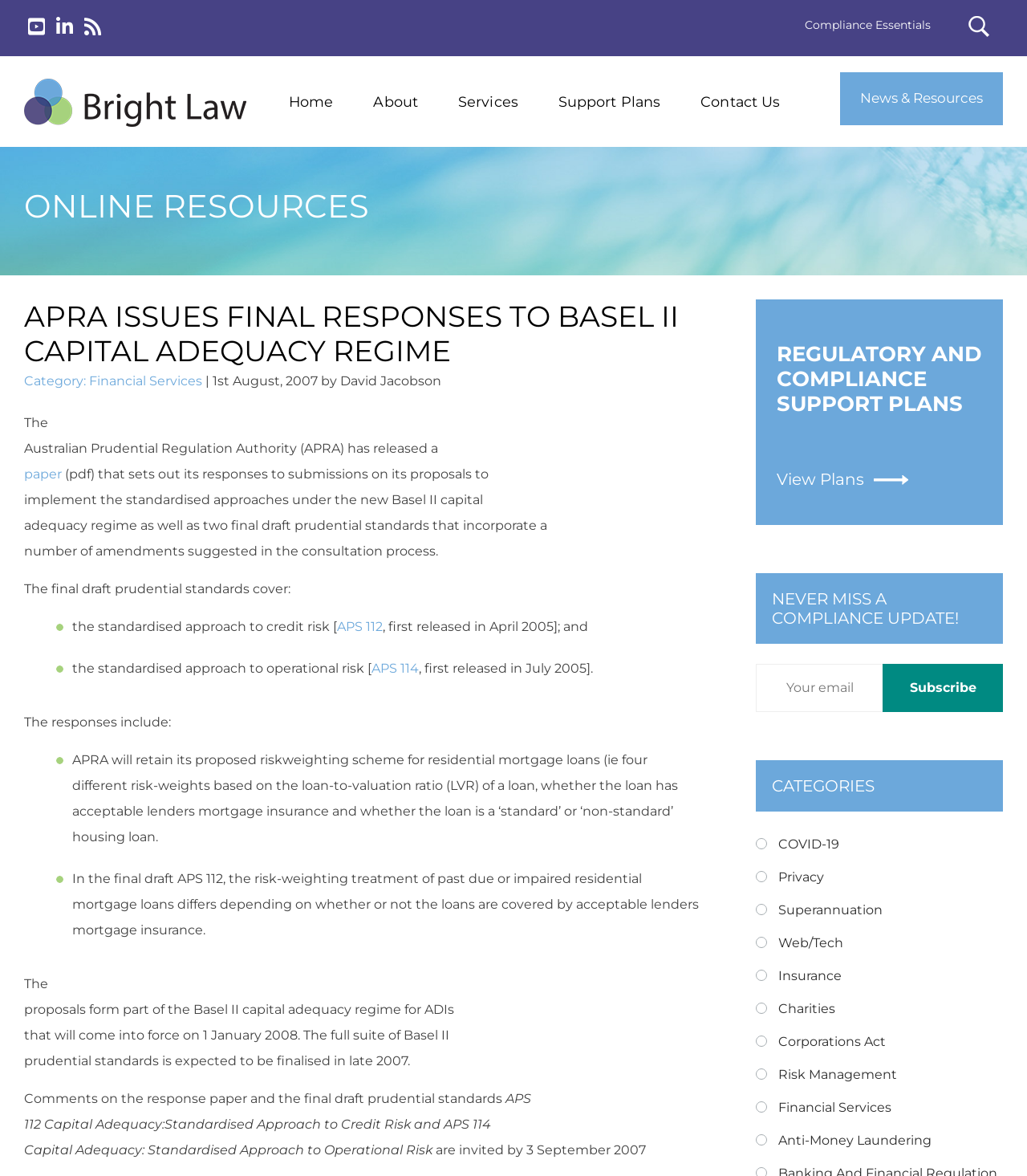Find and specify the bounding box coordinates that correspond to the clickable region for the instruction: "play the full game for free".

None